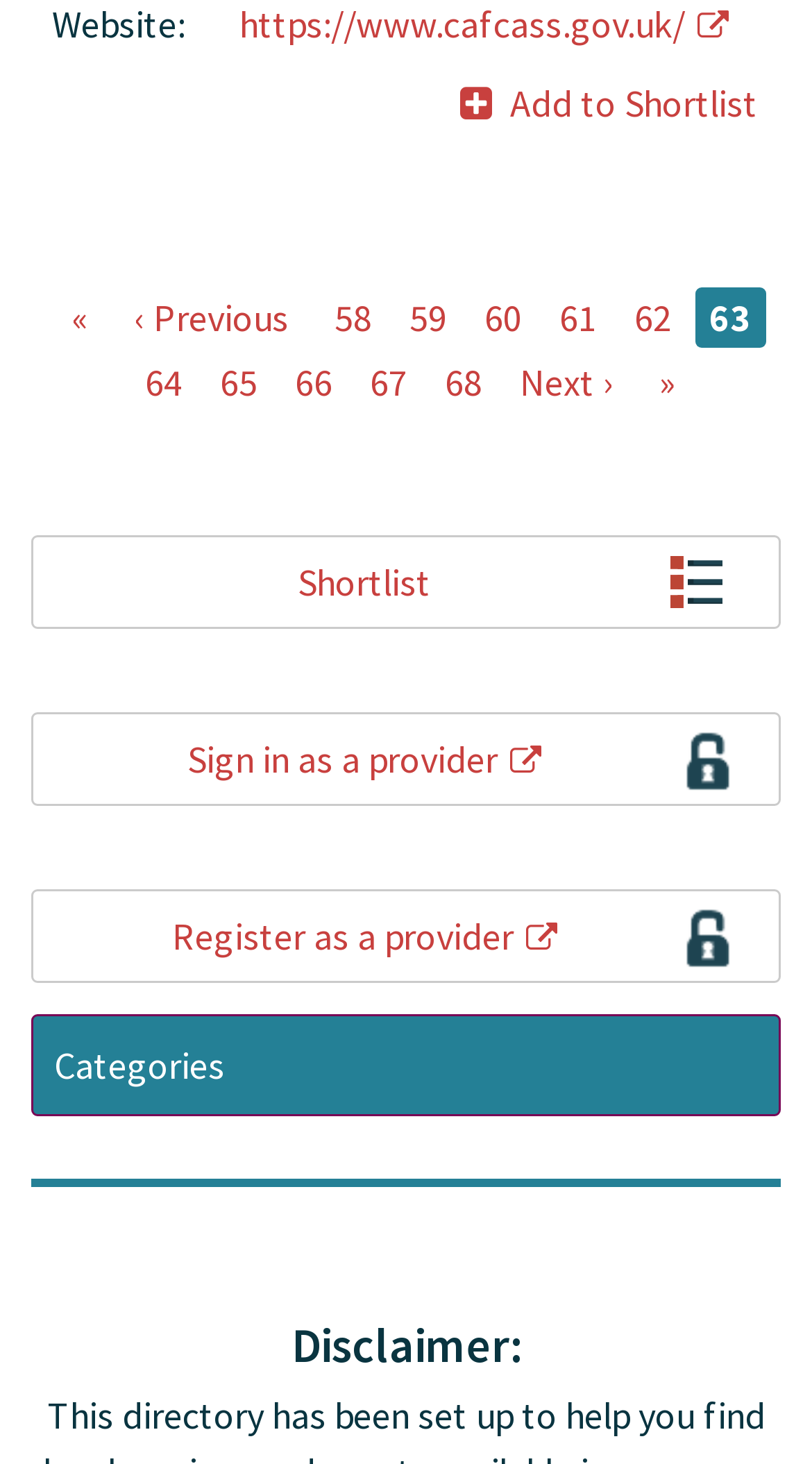Determine the bounding box coordinates of the region that needs to be clicked to achieve the task: "Explore Fish Finders".

None